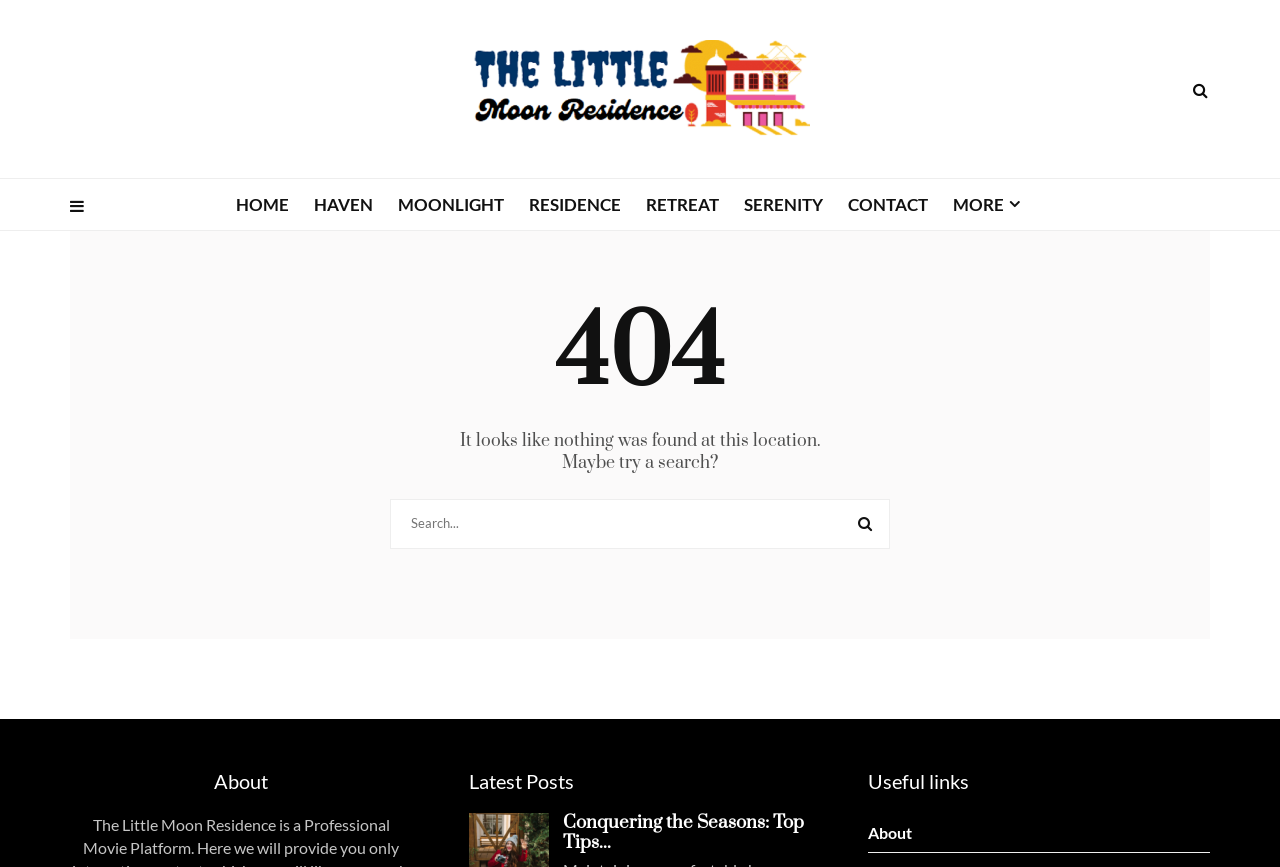Please find the bounding box coordinates of the element that you should click to achieve the following instruction: "view more options". The coordinates should be presented as four float numbers between 0 and 1: [left, top, right, bottom].

[0.745, 0.218, 0.808, 0.249]